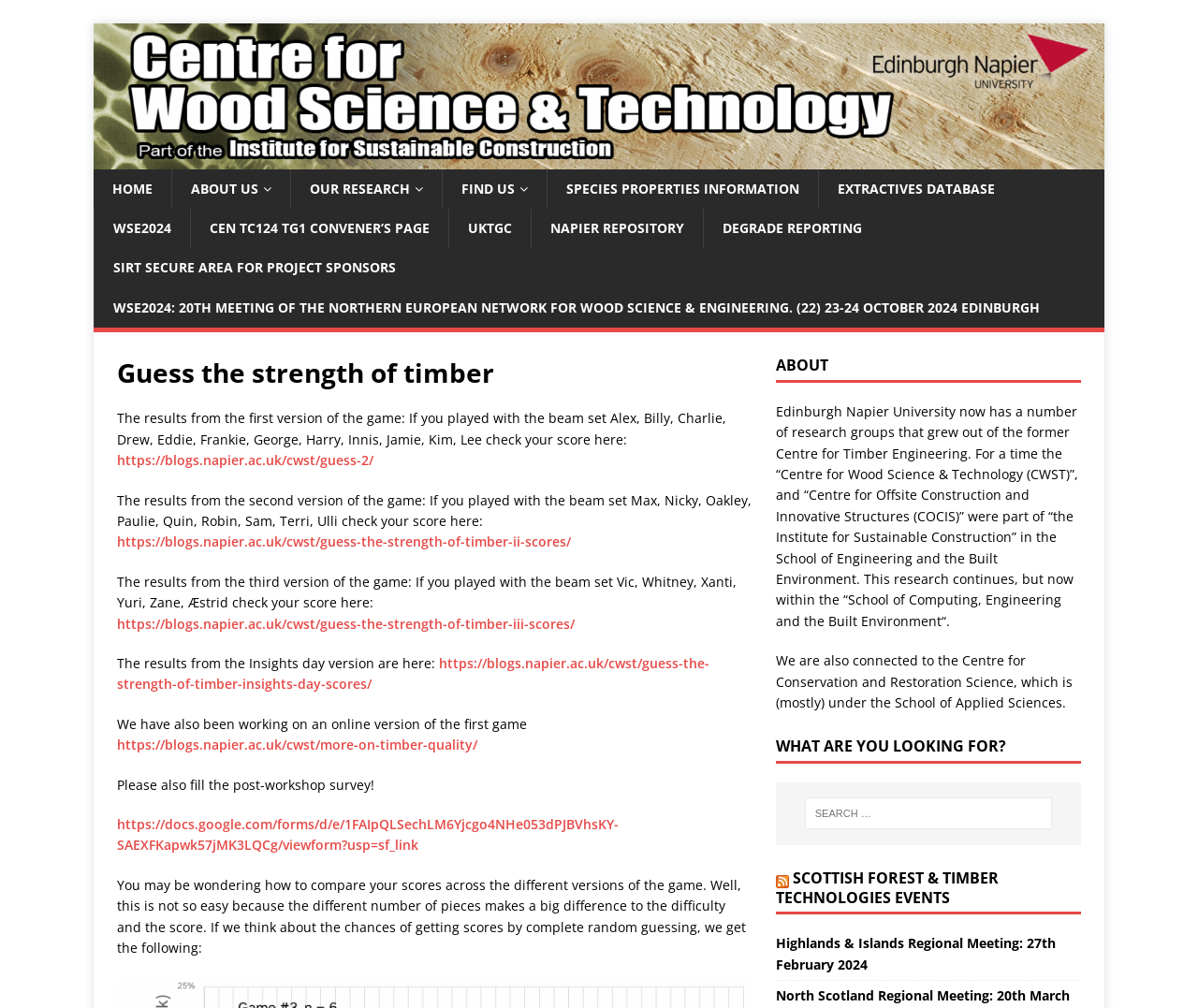Please determine the bounding box coordinates of the clickable area required to carry out the following instruction: "Search for something". The coordinates must be four float numbers between 0 and 1, represented as [left, top, right, bottom].

[0.672, 0.791, 0.878, 0.823]